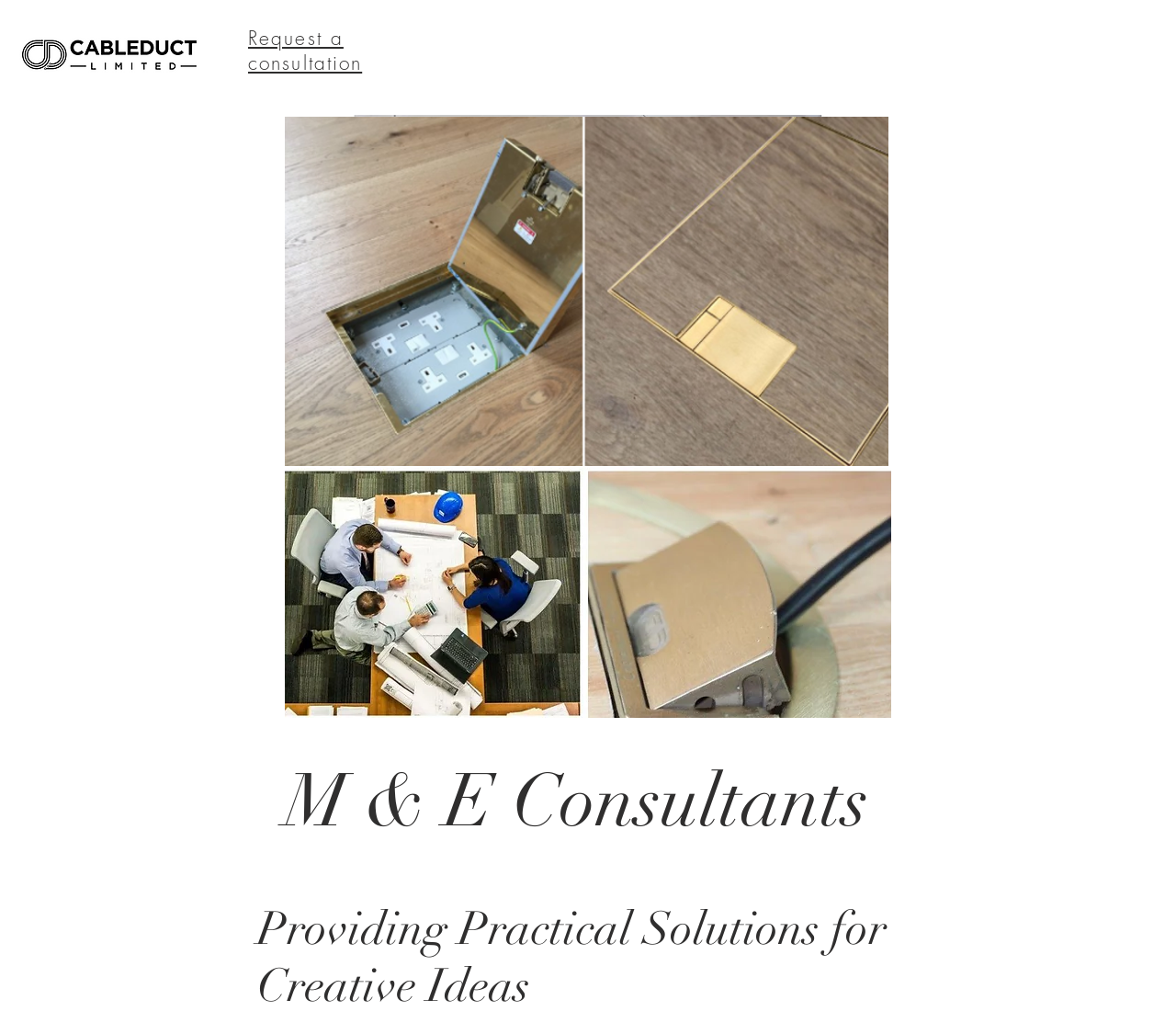What is the first menu item? Observe the screenshot and provide a one-word or short phrase answer.

Home